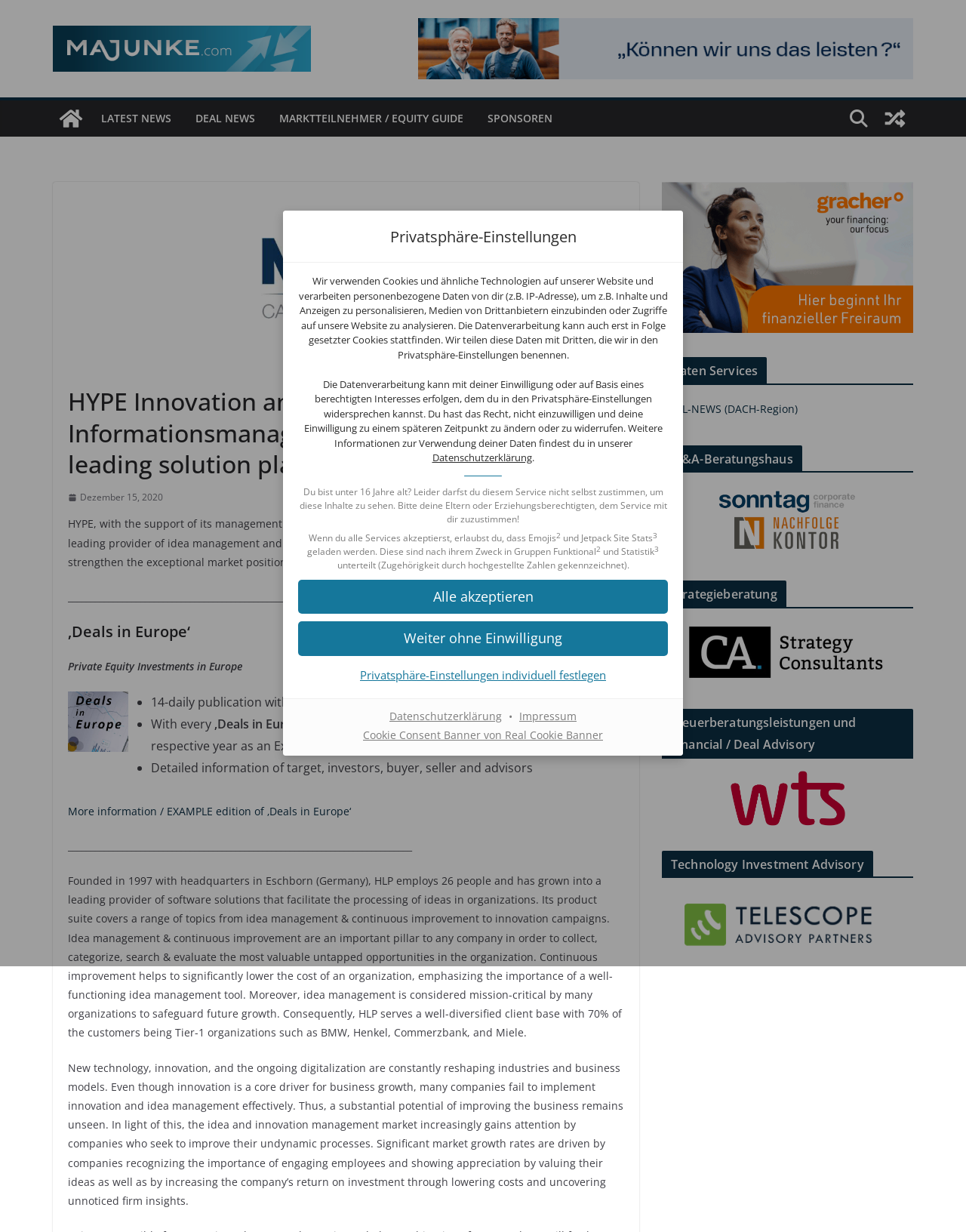Determine the bounding box coordinates of the section to be clicked to follow the instruction: "View imprint". The coordinates should be given as four float numbers between 0 and 1, formatted as [left, top, right, bottom].

[0.534, 0.575, 0.601, 0.587]